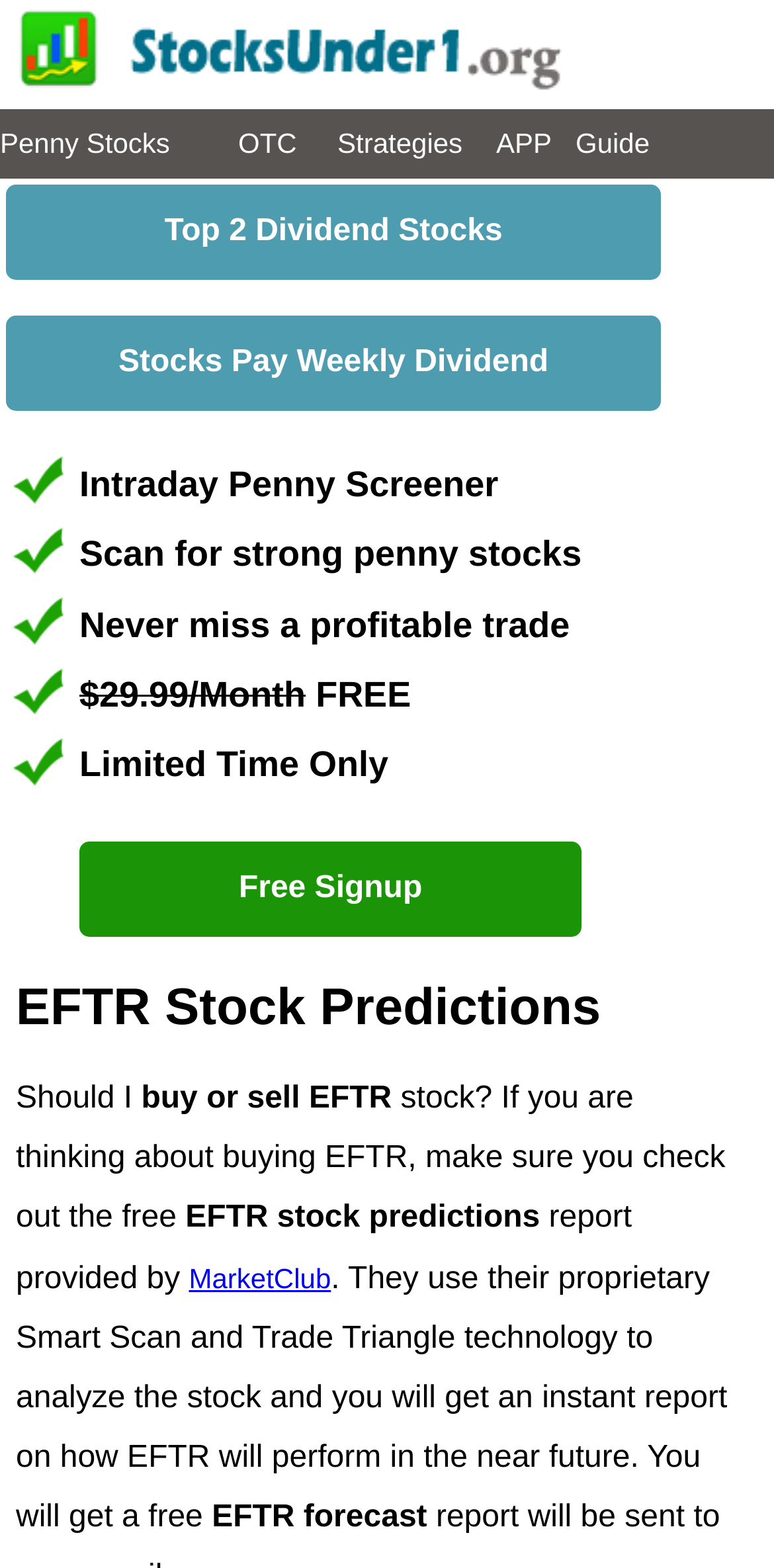Find the bounding box coordinates of the area that needs to be clicked in order to achieve the following instruction: "Go to Penny Stocks". The coordinates should be specified as four float numbers between 0 and 1, i.e., [left, top, right, bottom].

[0.0, 0.08, 0.22, 0.101]